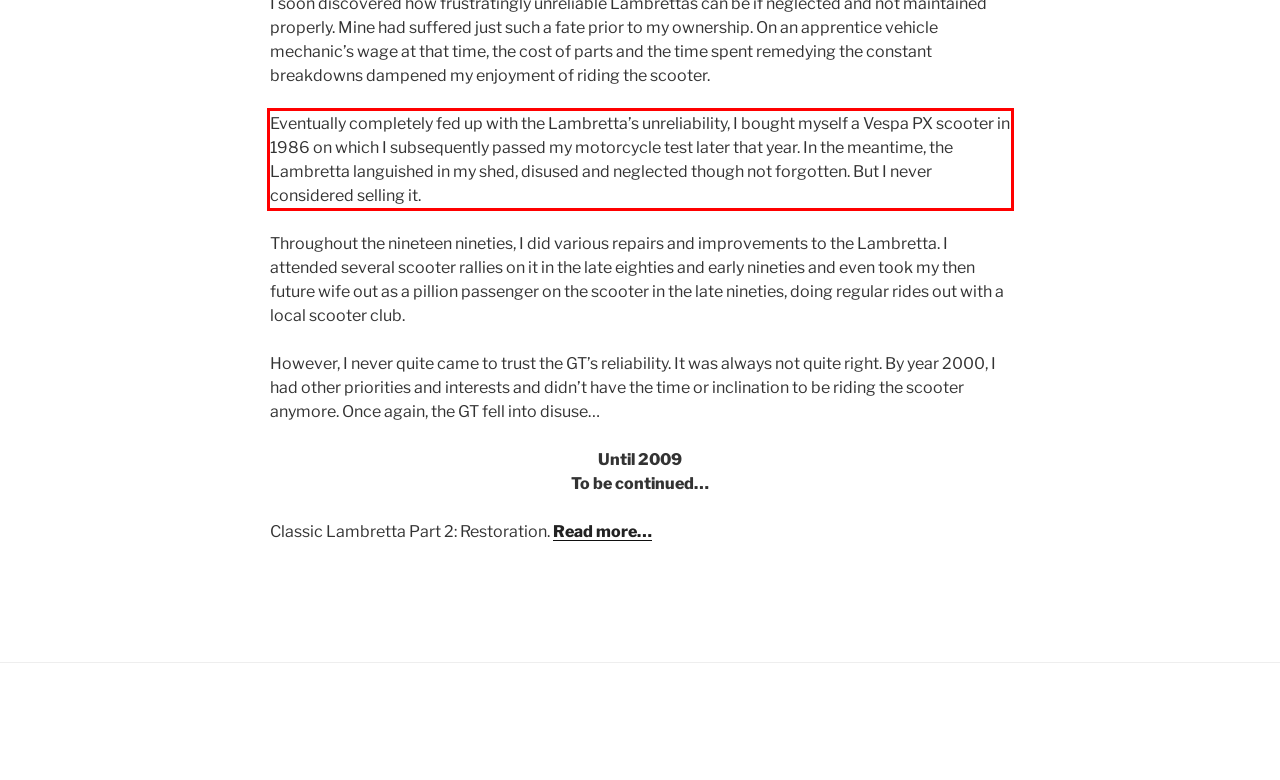Identify the red bounding box in the webpage screenshot and perform OCR to generate the text content enclosed.

Eventually completely fed up with the Lambretta’s unreliability, I bought myself a Vespa PX scooter in 1986 on which I subsequently passed my motorcycle test later that year. In the meantime, the Lambretta languished in my shed, disused and neglected though not forgotten. But I never considered selling it.